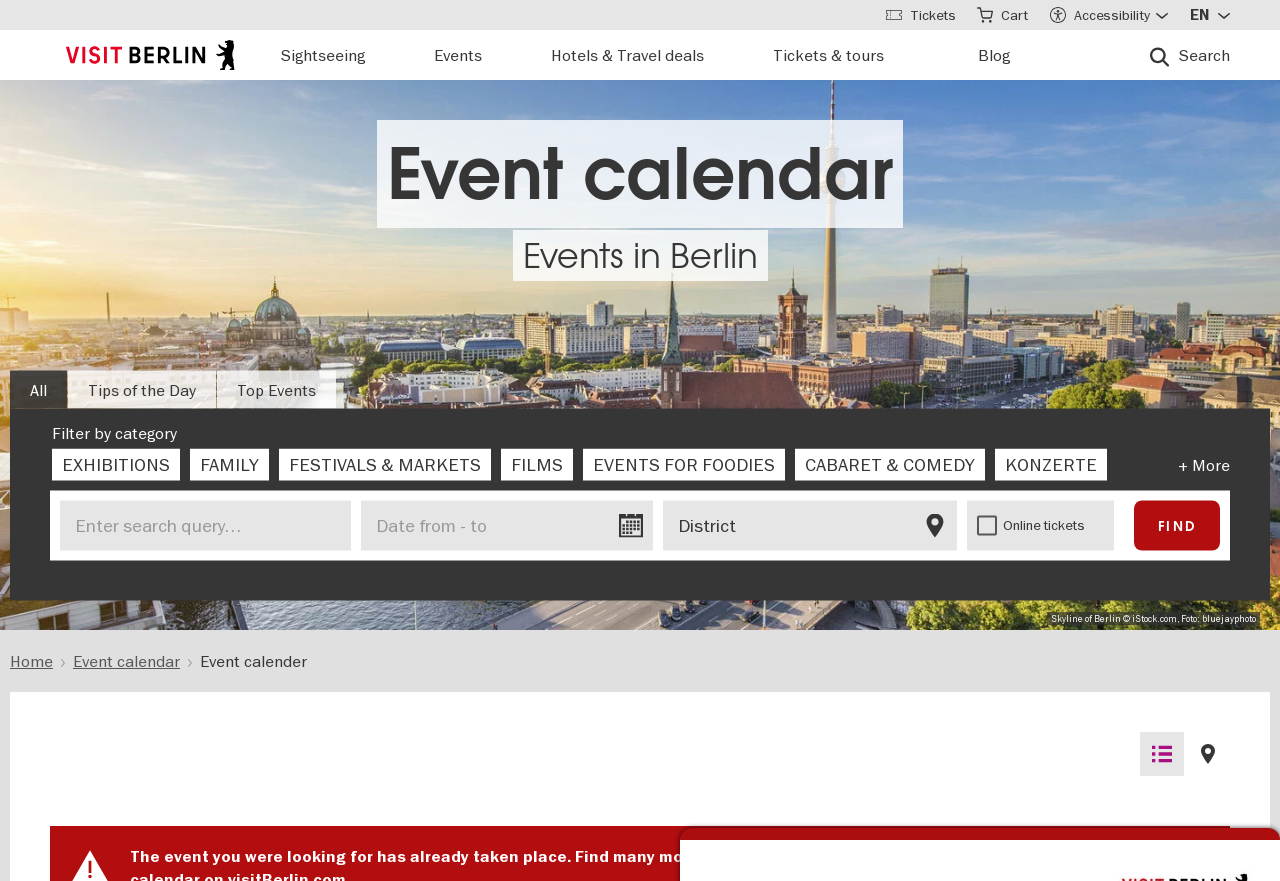Please determine the bounding box coordinates of the area that needs to be clicked to complete this task: 'Find events'. The coordinates must be four float numbers between 0 and 1, formatted as [left, top, right, bottom].

[0.886, 0.568, 0.953, 0.624]